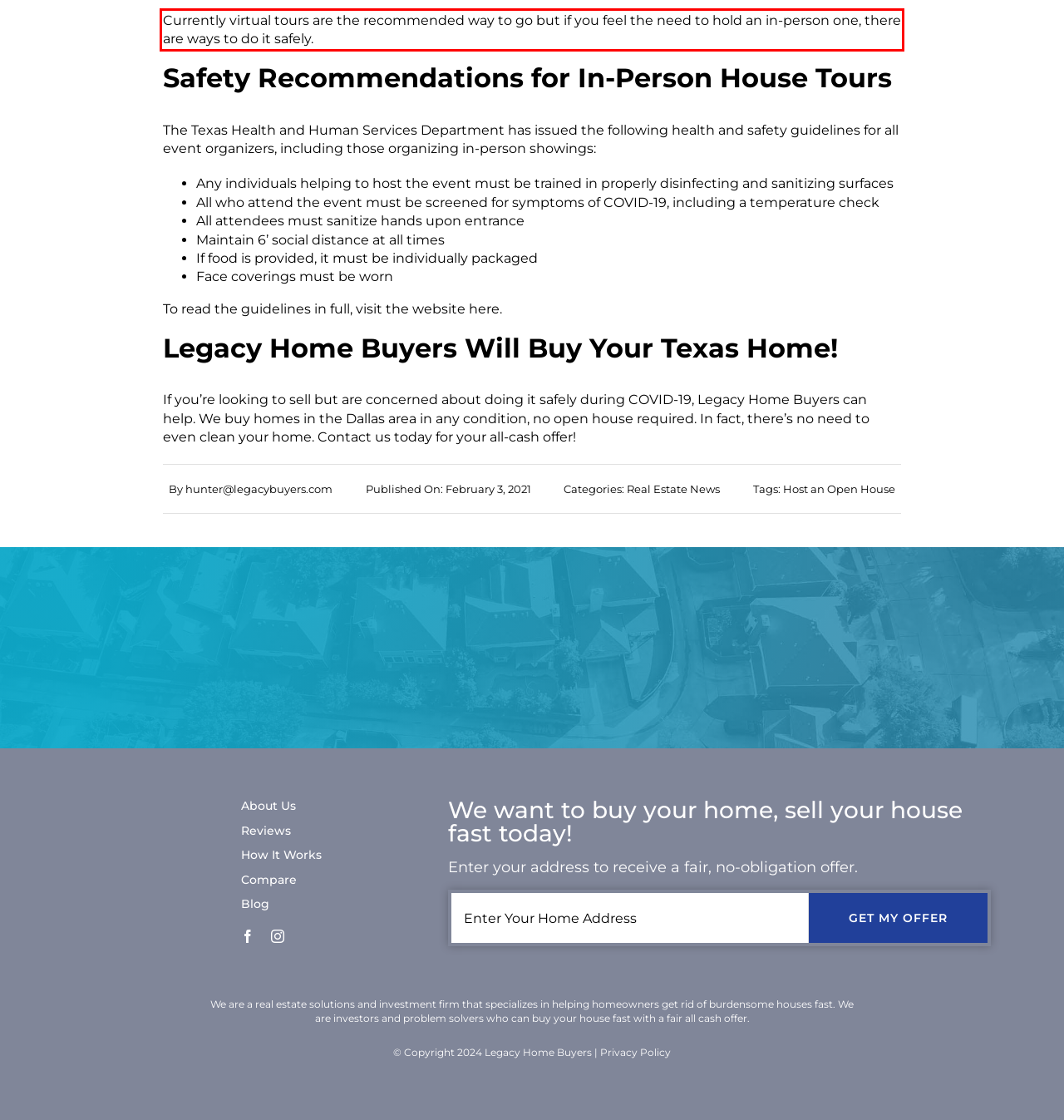Using the provided webpage screenshot, identify and read the text within the red rectangle bounding box.

Currently virtual tours are the recommended way to go but if you feel the need to hold an in-person one, there are ways to do it safely.